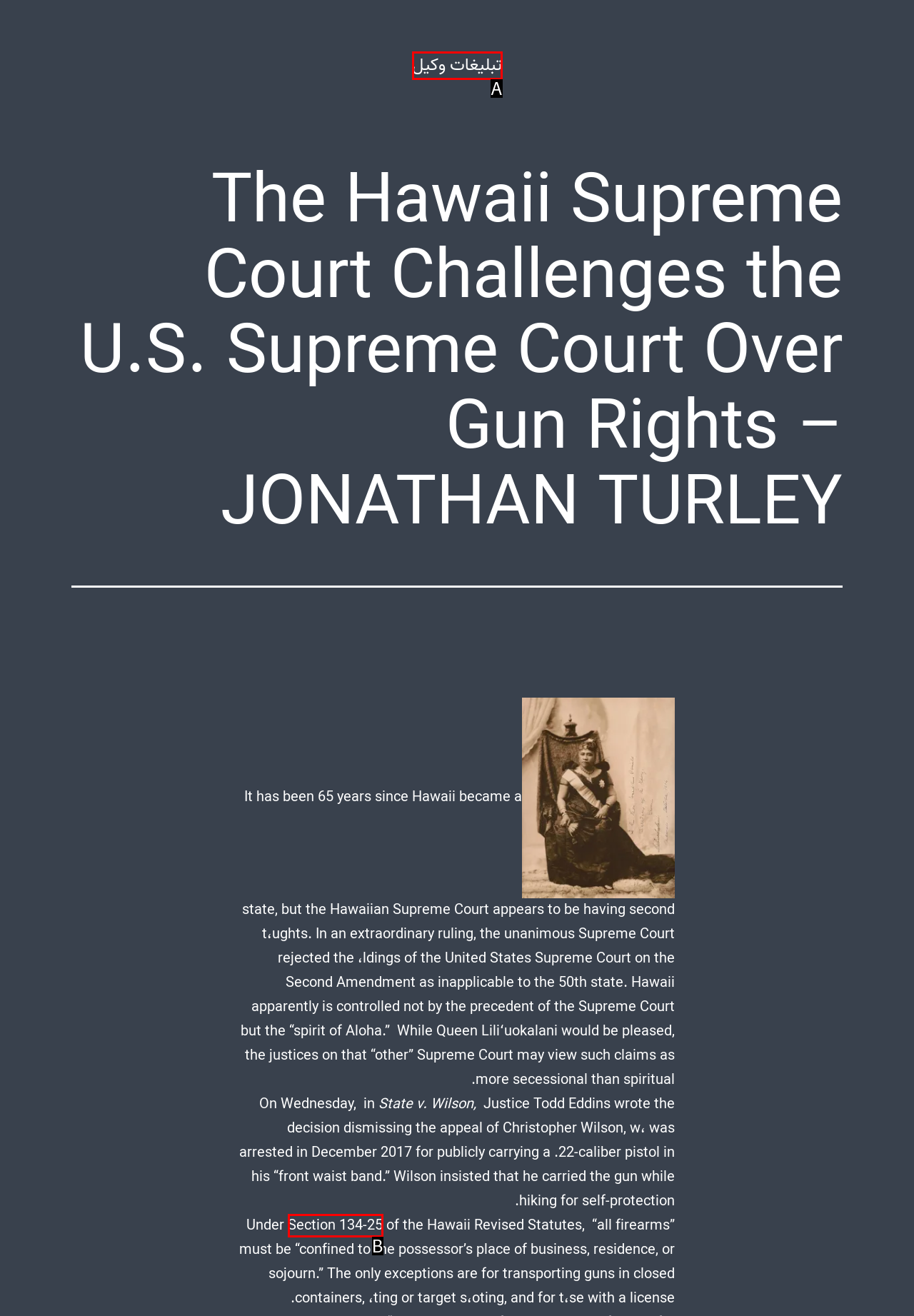Using the description: تبلیغات وکیل, find the HTML element that matches it. Answer with the letter of the chosen option.

A